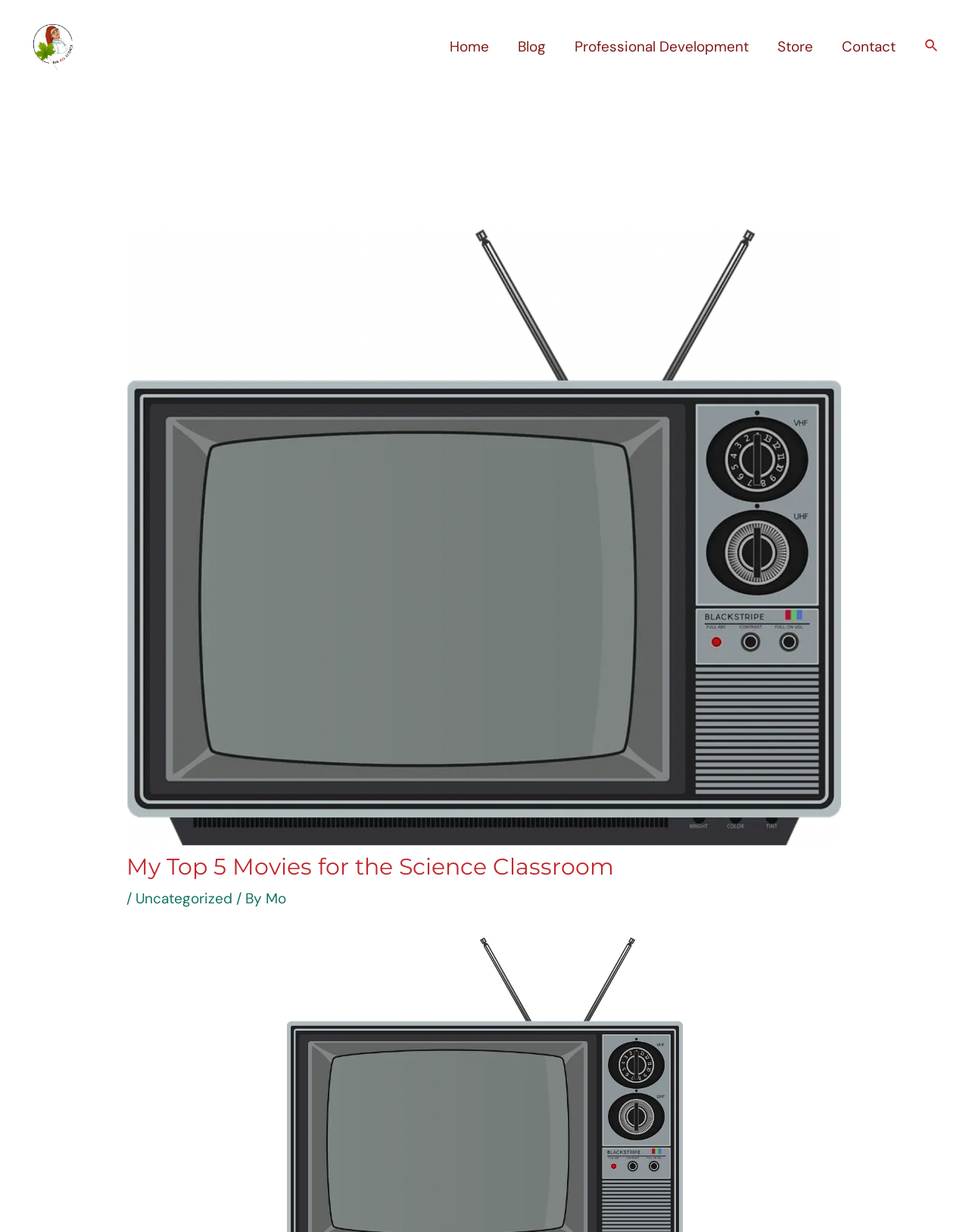Elaborate on the information and visuals displayed on the webpage.

The webpage is about a blog post titled "My Top 5 Movies for the Science Classroom" on a website called "Big Red Science". At the top left corner, there is a link to the website's homepage with a corresponding image. Below this, there is a navigation menu with five links: "Home", "Blog", "Professional Development", "Store", and "Contact", spanning across the top of the page.

On the top right corner, there is a search icon link with a small image. Below this, the main content of the page begins with a header section. The header section contains the title of the blog post, "My Top 5 Movies for the Science Classroom", followed by a slash and the category "Uncategorized", and then the author's name "Mo". 

The meta description mentions the author's philosophy of education, which involves making classes engaging and exciting, reminiscent of the excitement of watching TV in school. However, the main content of the page is not visible in the provided accessibility tree, but it likely discusses the author's top 5 movie recommendations for the science classroom.